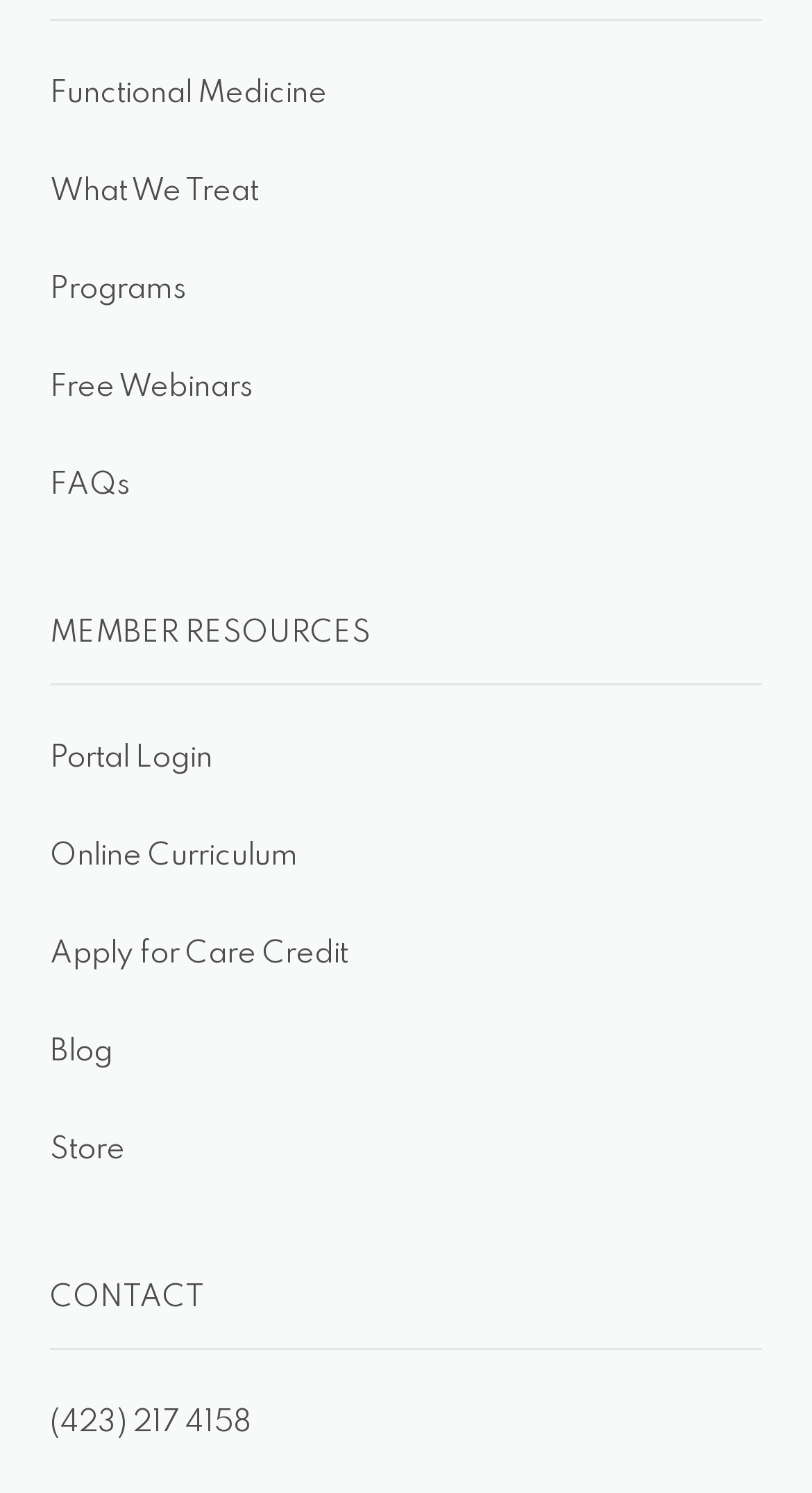Please provide a one-word or phrase answer to the question: 
What is the category of resources under 'MEMBER RESOURCES'?

Portal Login, Online Curriculum, etc.